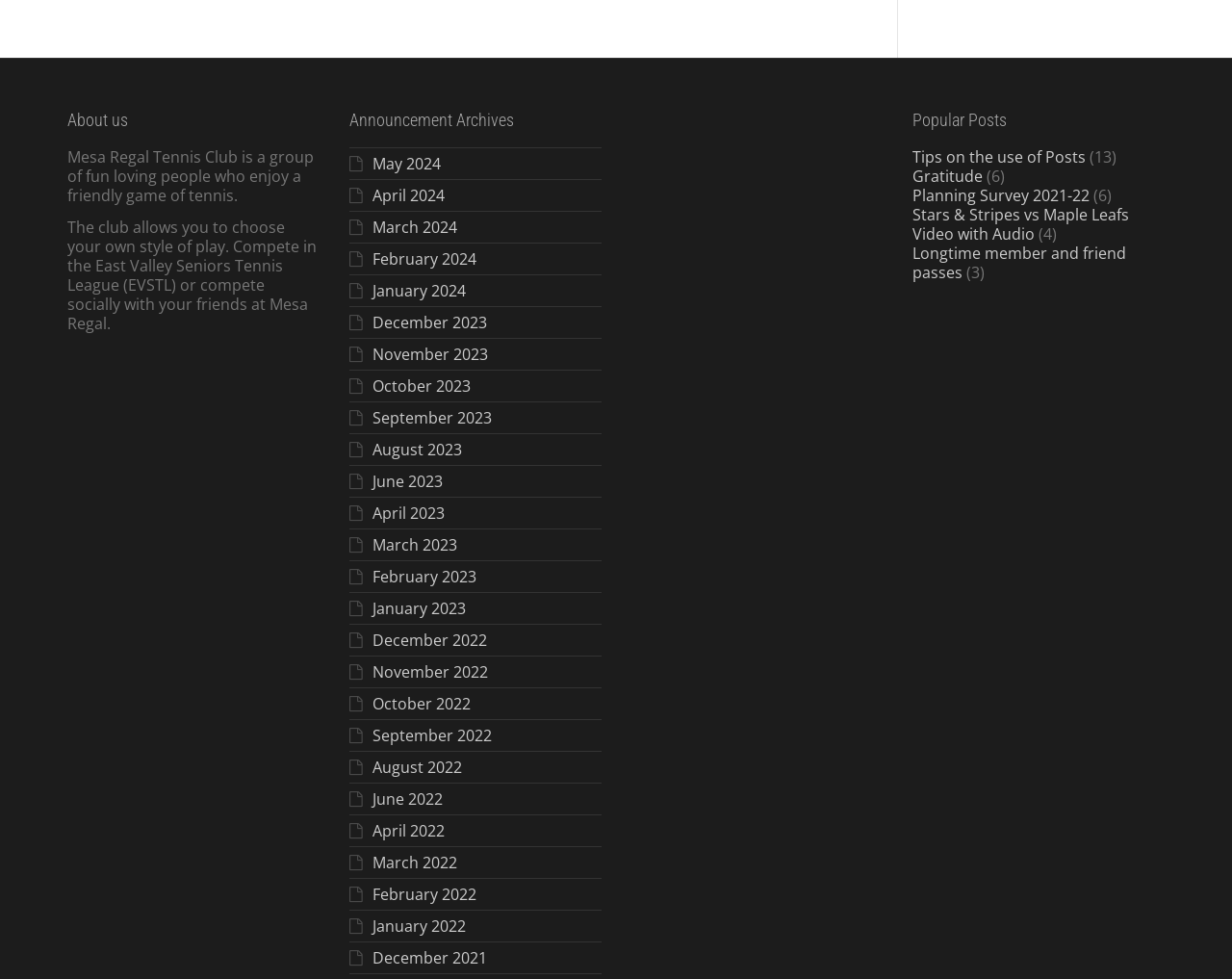Locate the bounding box coordinates of the element to click to perform the following action: 'Read the post about gratitude'. The coordinates should be given as four float values between 0 and 1, in the form of [left, top, right, bottom].

[0.74, 0.169, 0.797, 0.191]